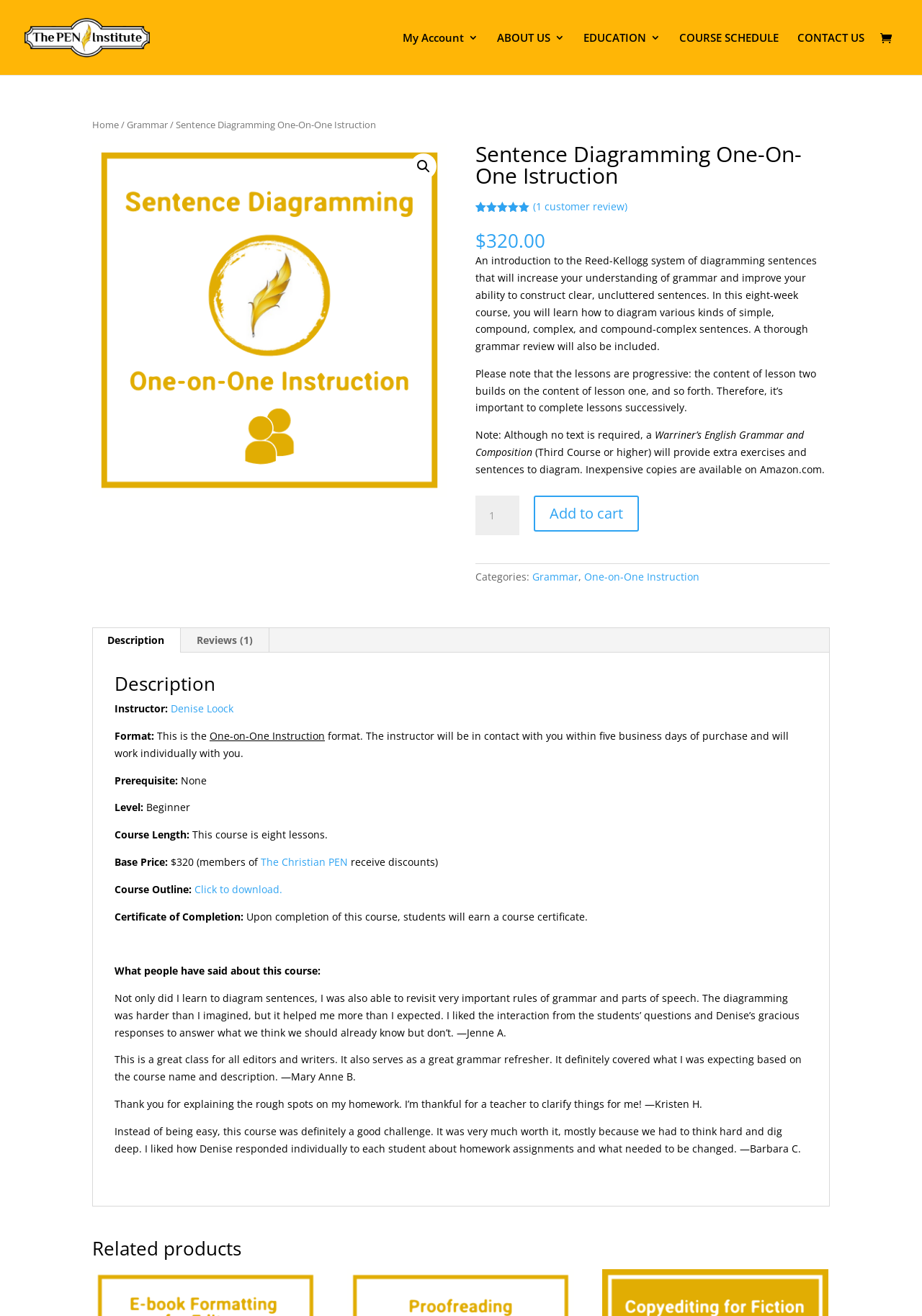Answer the question briefly using a single word or phrase: 
Who is the instructor of the course?

Denise Loock